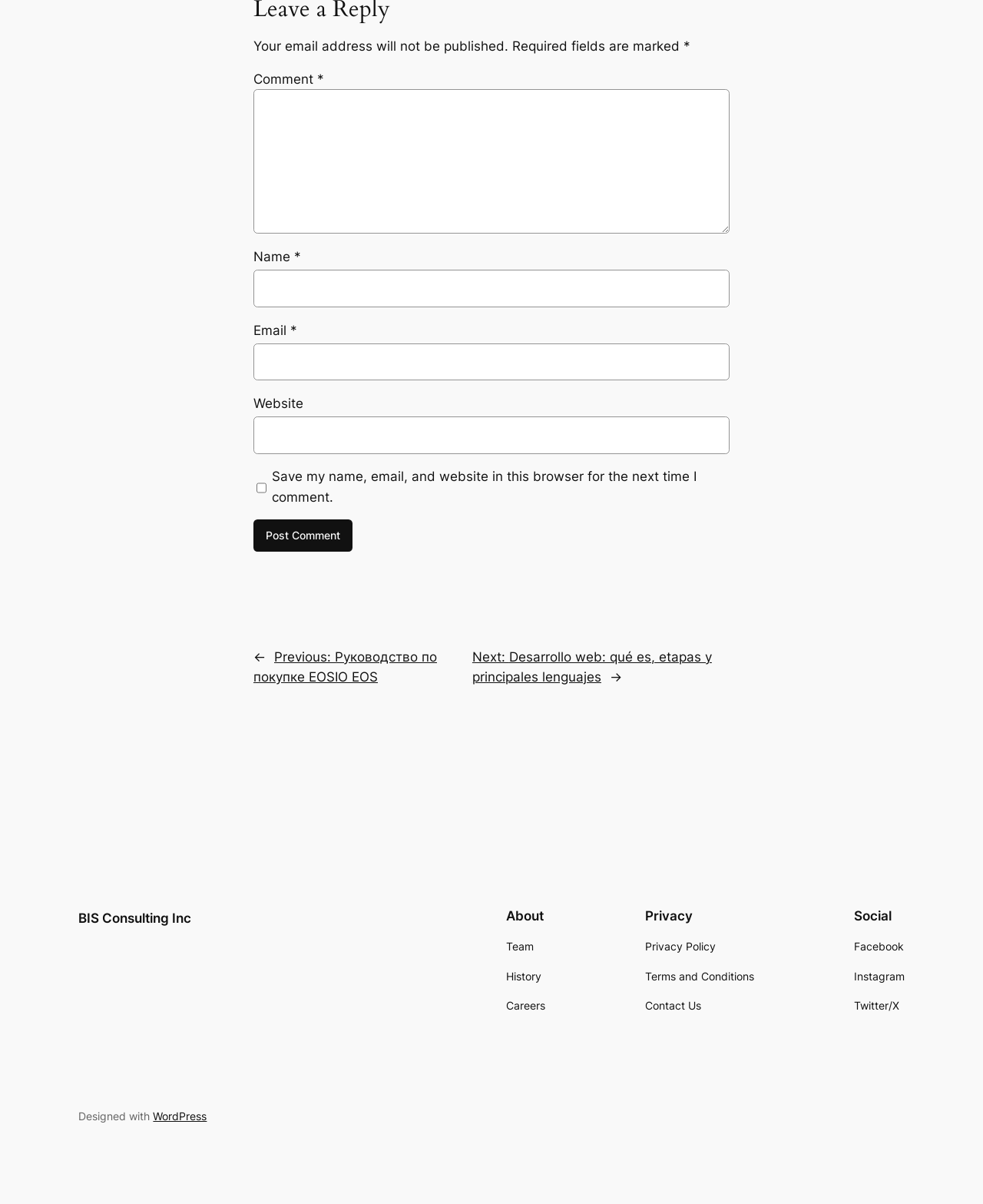Please locate the bounding box coordinates of the element that needs to be clicked to achieve the following instruction: "Type your name". The coordinates should be four float numbers between 0 and 1, i.e., [left, top, right, bottom].

[0.258, 0.224, 0.742, 0.255]